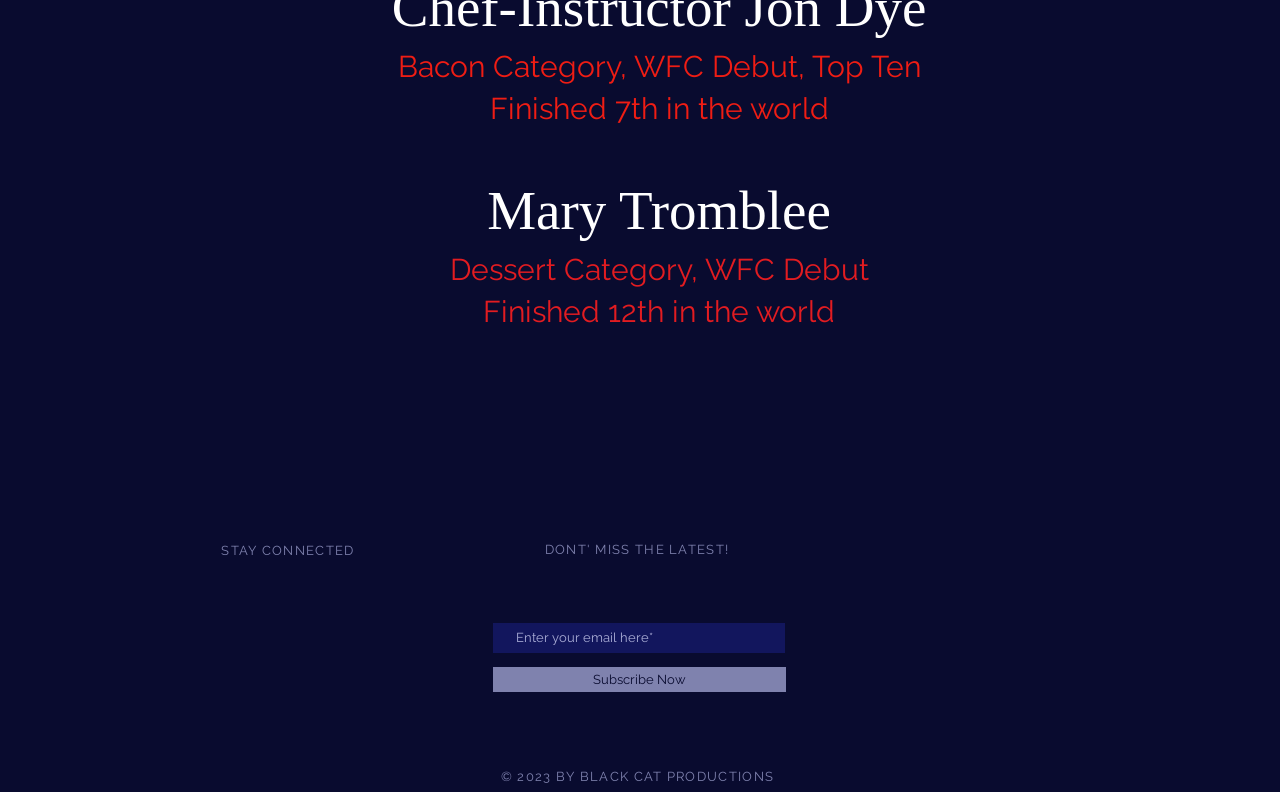Using the given element description, provide the bounding box coordinates (top-left x, top-left y, bottom-right x, bottom-right y) for the corresponding UI element in the screenshot: Subscribe Now

[0.385, 0.842, 0.614, 0.874]